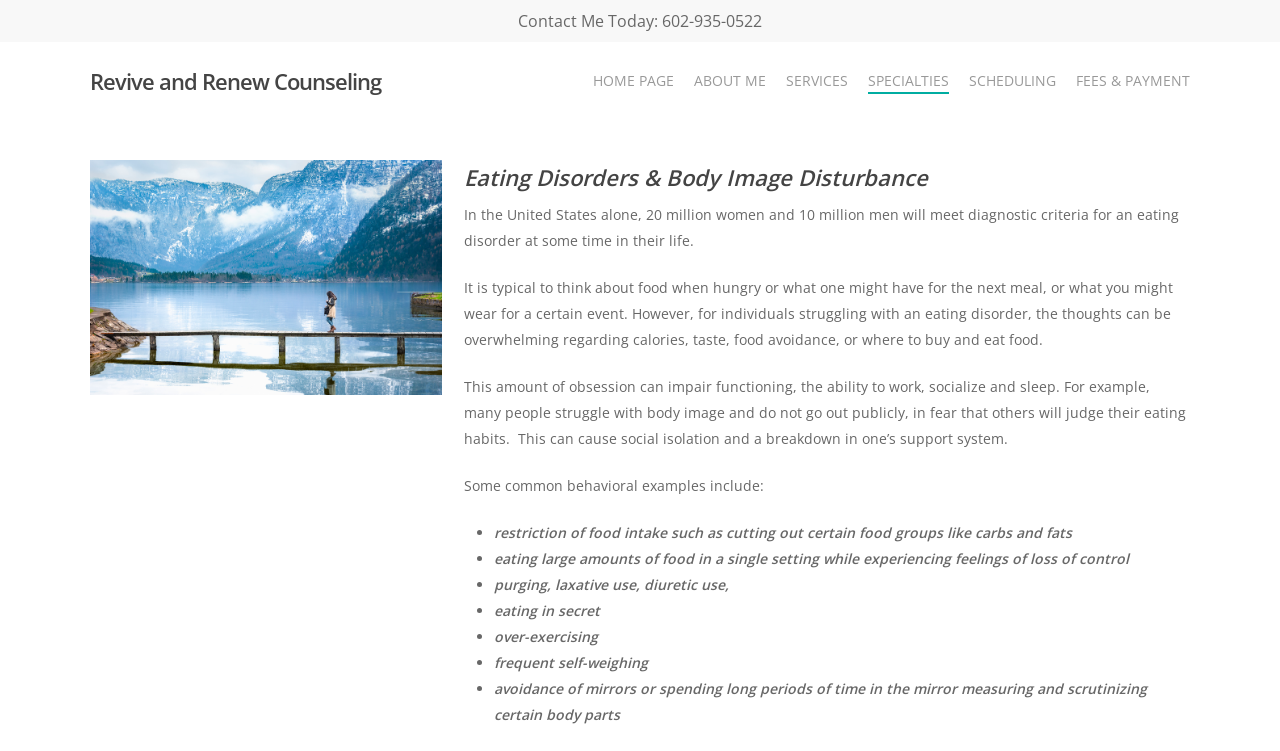Locate the bounding box coordinates of the clickable region to complete the following instruction: "View services offered."

[0.614, 0.095, 0.662, 0.121]